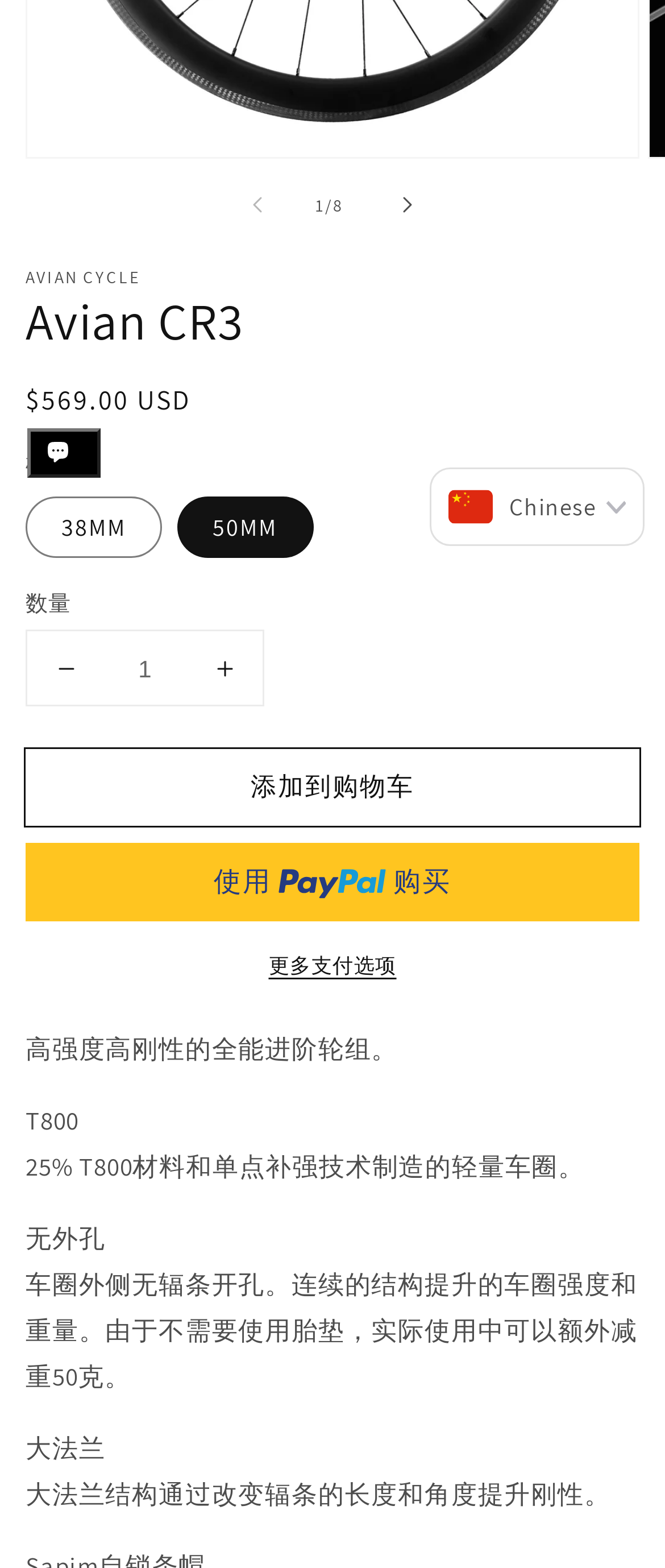Determine the bounding box for the described UI element: "更多支付选项".

[0.038, 0.605, 0.962, 0.627]